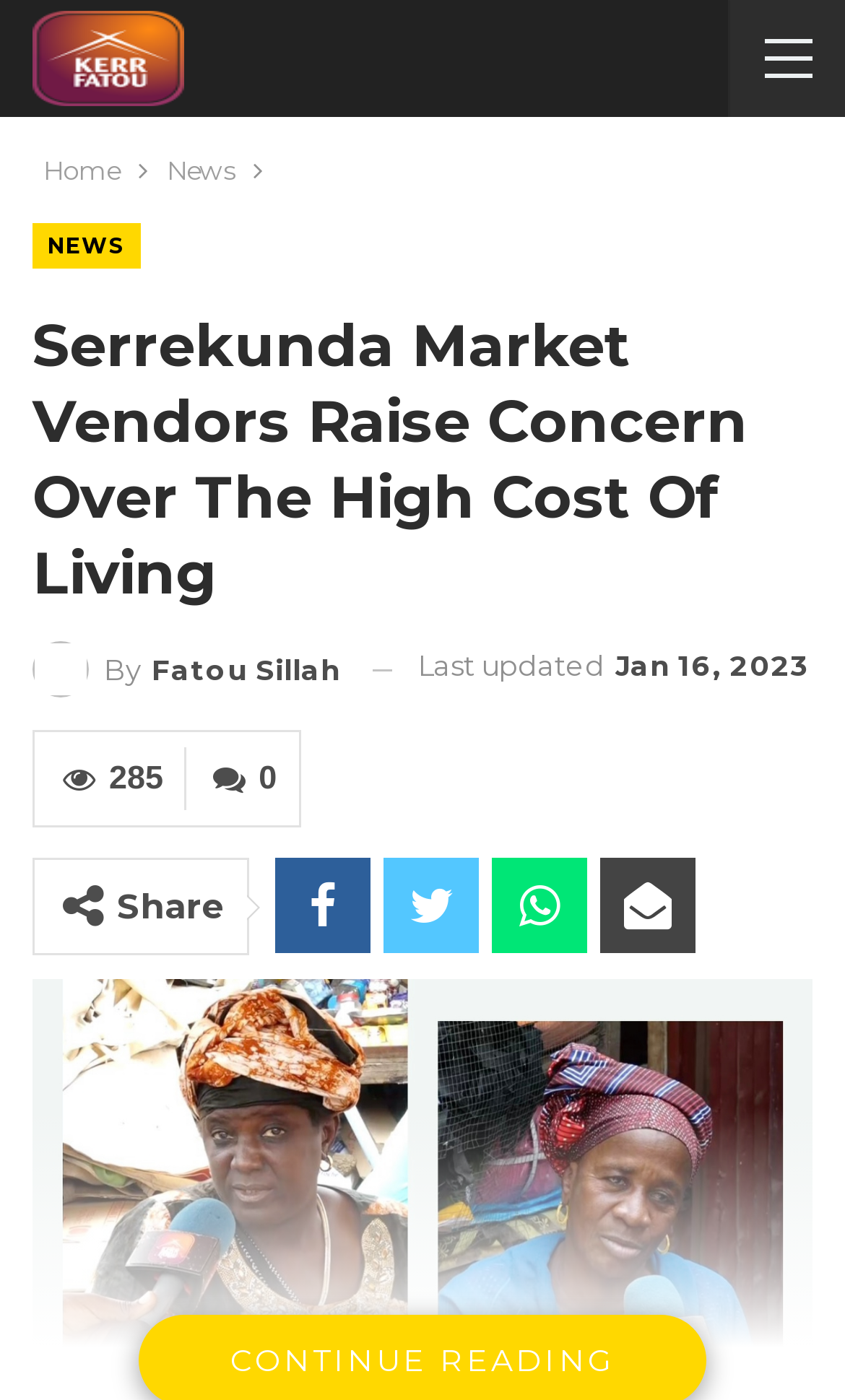How many shares does the news article have? Observe the screenshot and provide a one-word or short phrase answer.

285